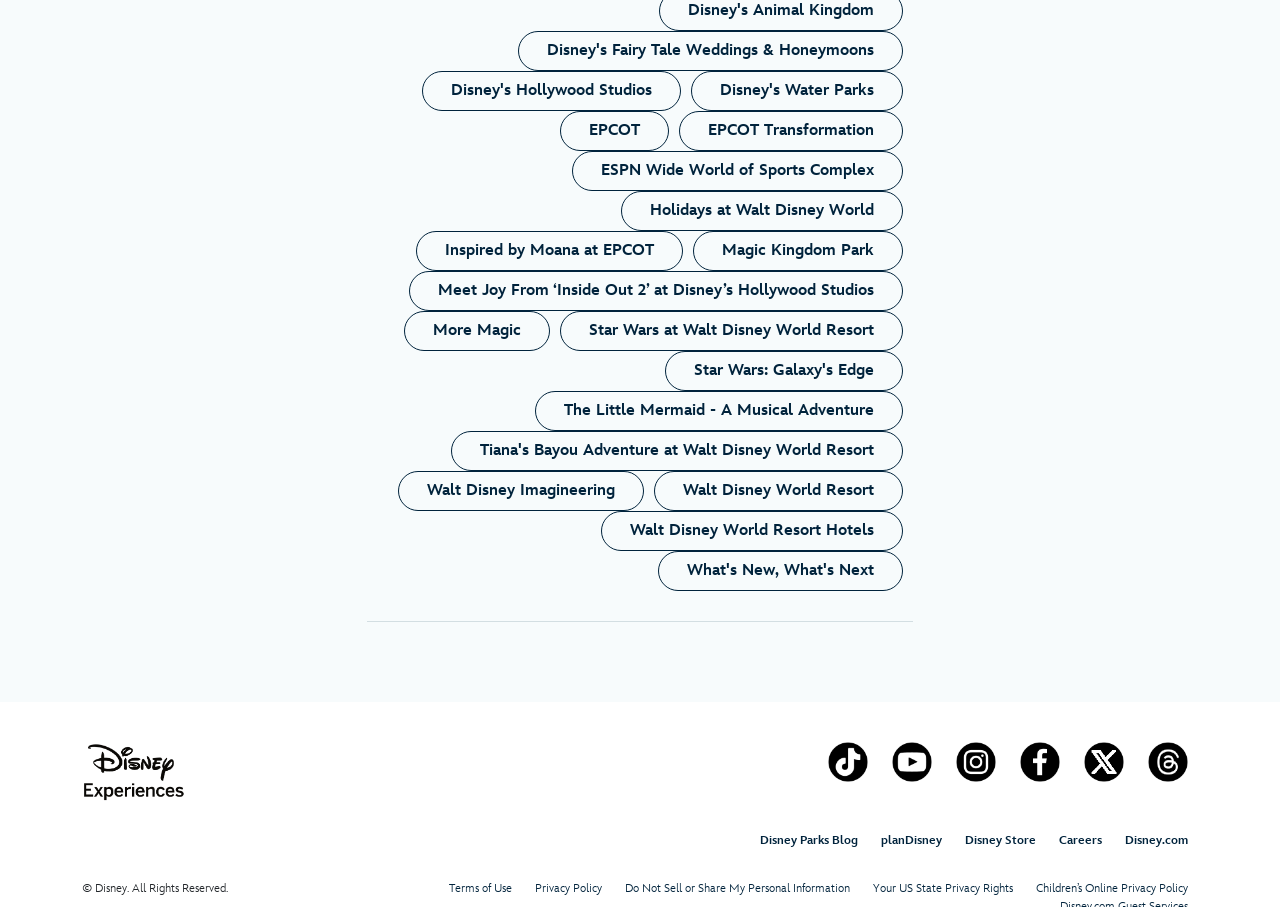Locate the bounding box coordinates of the clickable region necessary to complete the following instruction: "Click the 'Insurance Hassle Free' link". Provide the coordinates in the format of four float numbers between 0 and 1, i.e., [left, top, right, bottom].

None